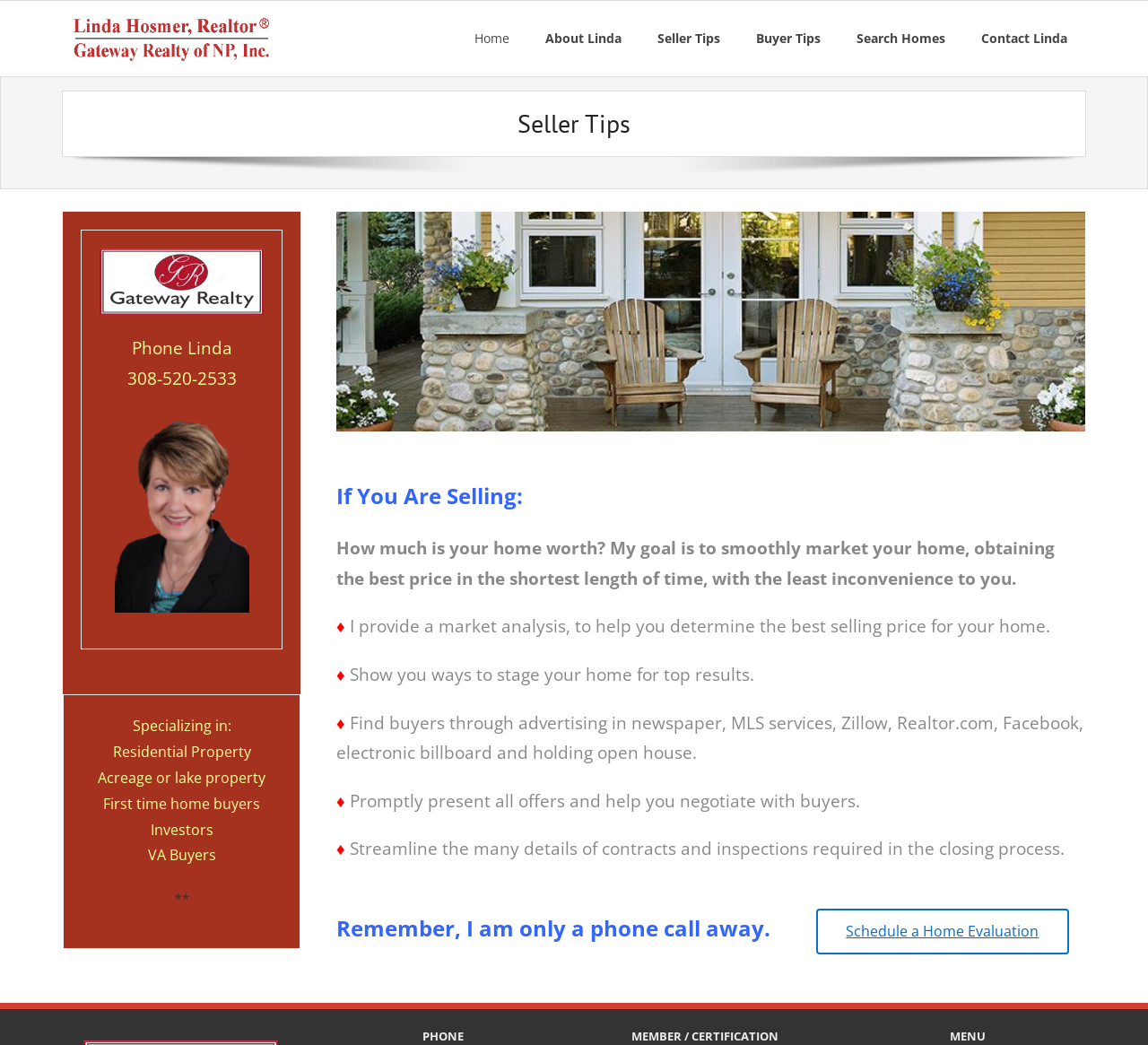What is the purpose of the real estate agent's market analysis?
Based on the image, answer the question with as much detail as possible.

The purpose of the real estate agent's market analysis can be found in the main content area, where it says 'I provide a market analysis, to help you determine the best selling price for your home'.